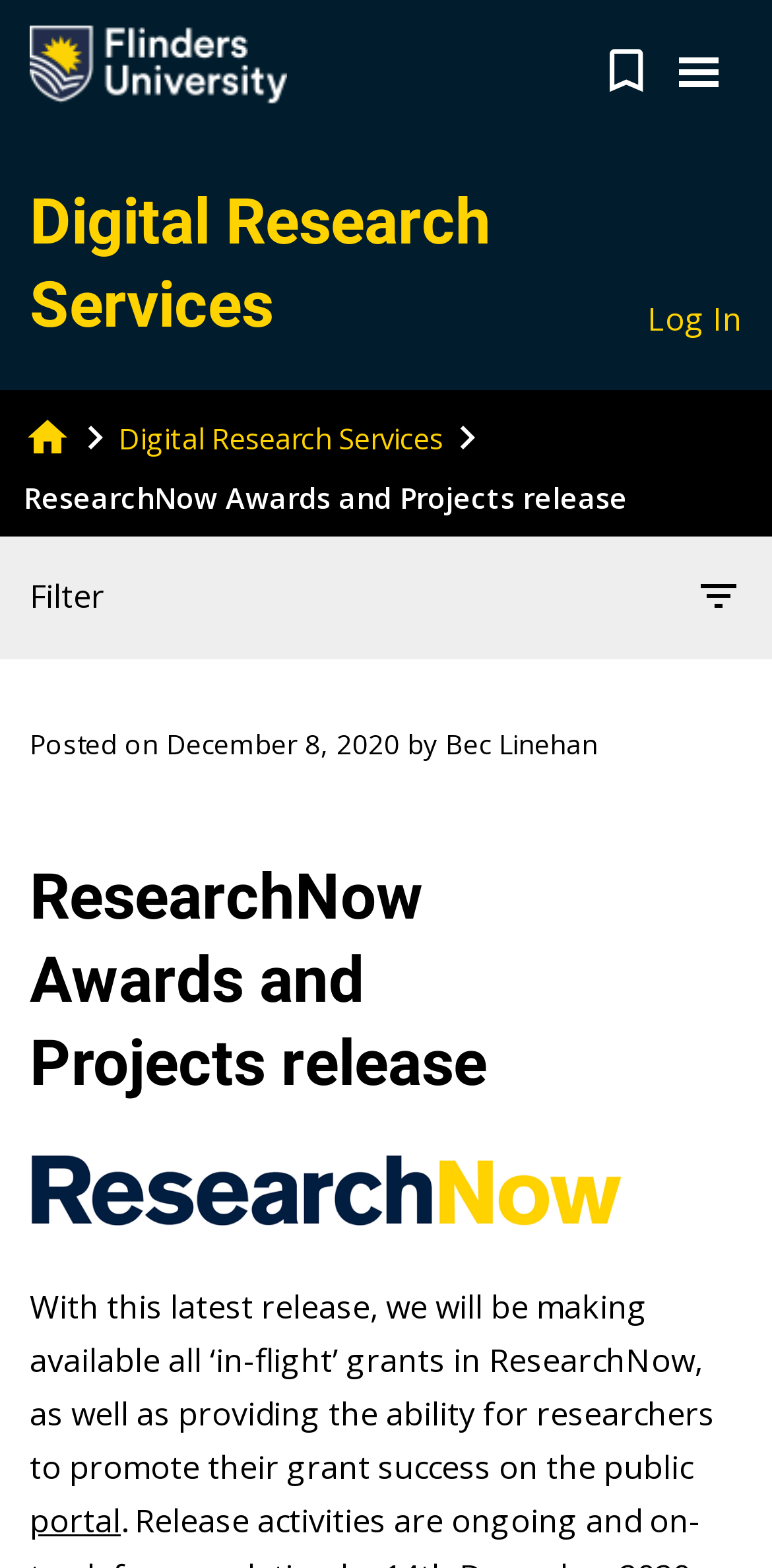Identify the bounding box coordinates of the region that should be clicked to execute the following instruction: "read What Is Product Design Cycle?".

None